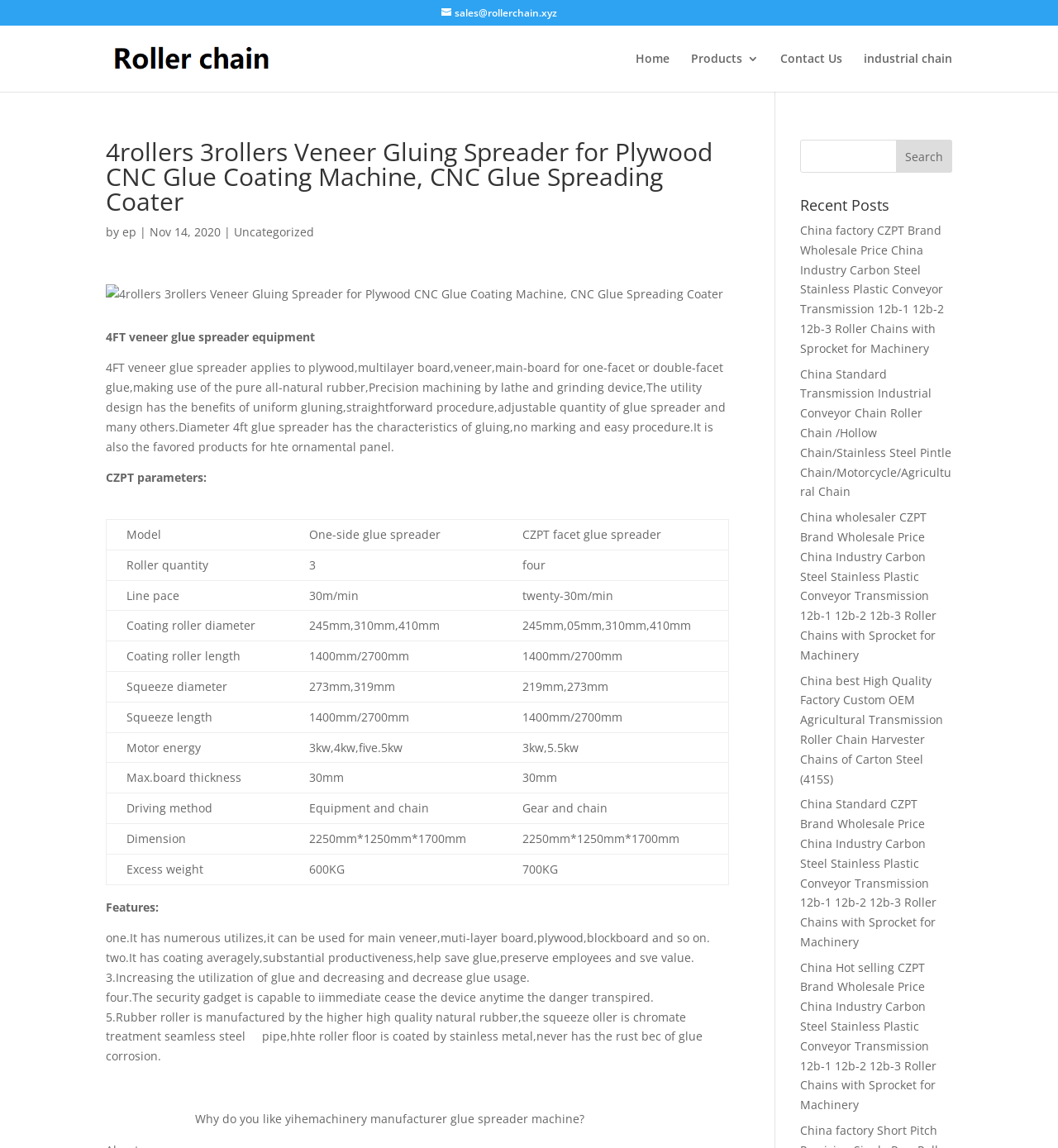Determine the bounding box coordinates of the clickable region to carry out the instruction: "View the 'Recent Posts'".

[0.756, 0.172, 0.9, 0.192]